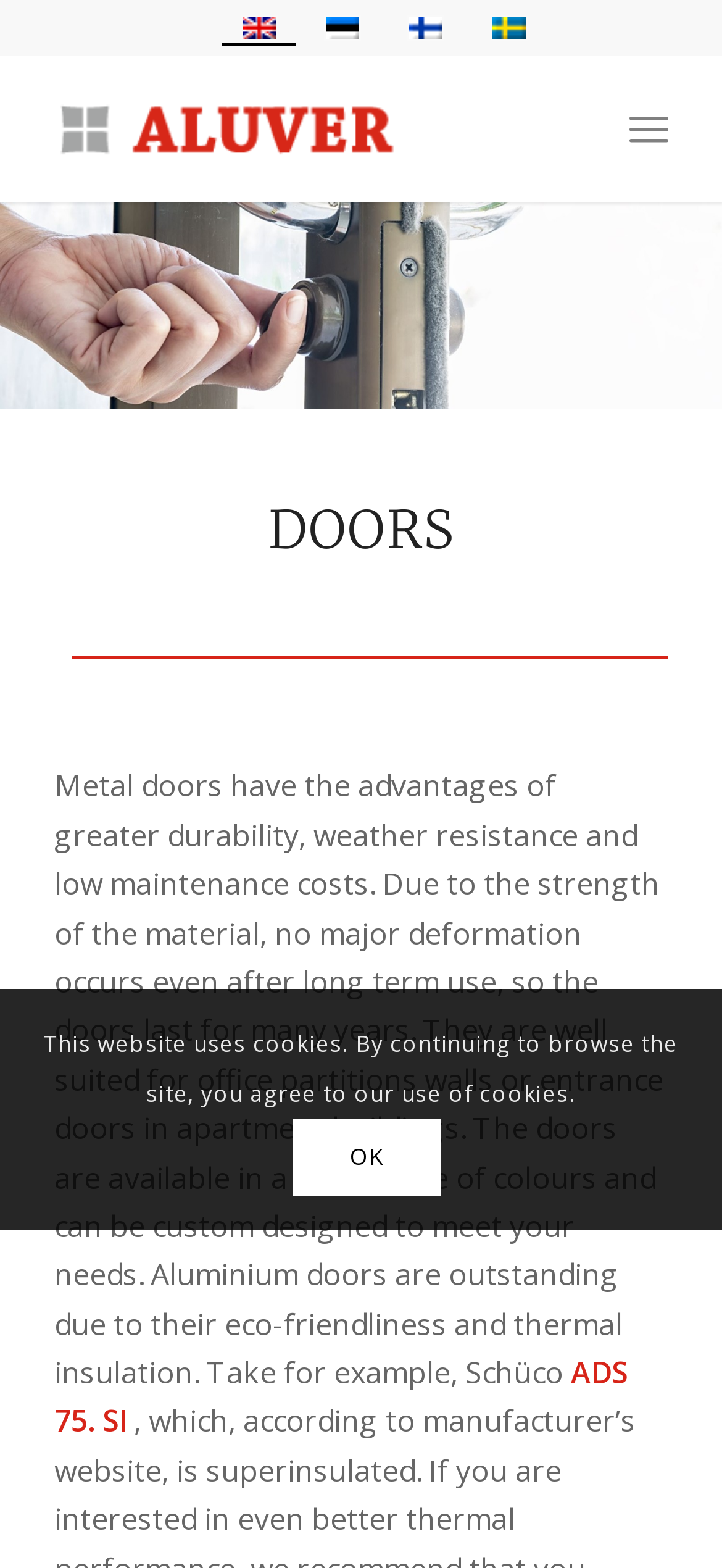Please identify the coordinates of the bounding box for the clickable region that will accomplish this instruction: "Select English language".

[0.333, 0.009, 0.385, 0.027]